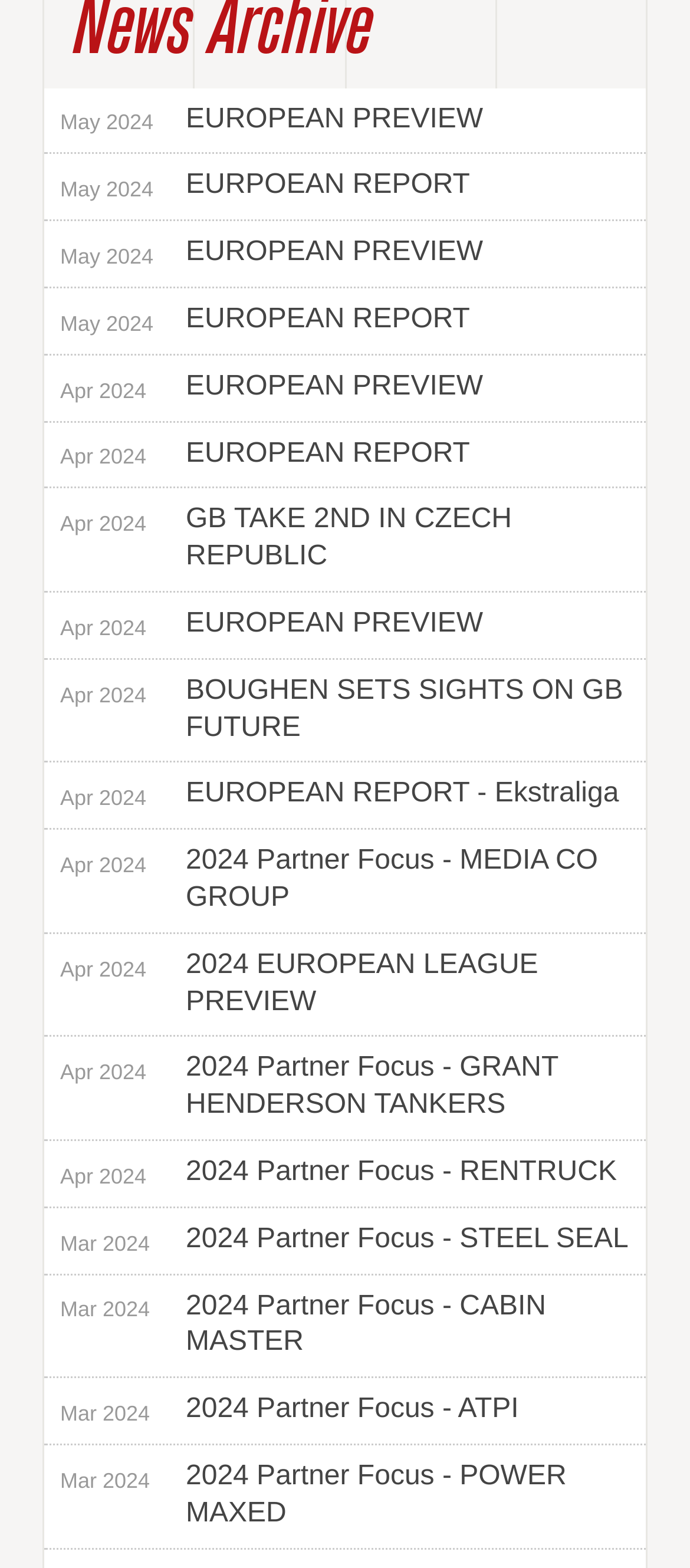Determine the bounding box coordinates of the clickable element necessary to fulfill the instruction: "Read Apr 2024 European Report - Ekstraliga". Provide the coordinates as four float numbers within the 0 to 1 range, i.e., [left, top, right, bottom].

[0.064, 0.487, 0.936, 0.529]